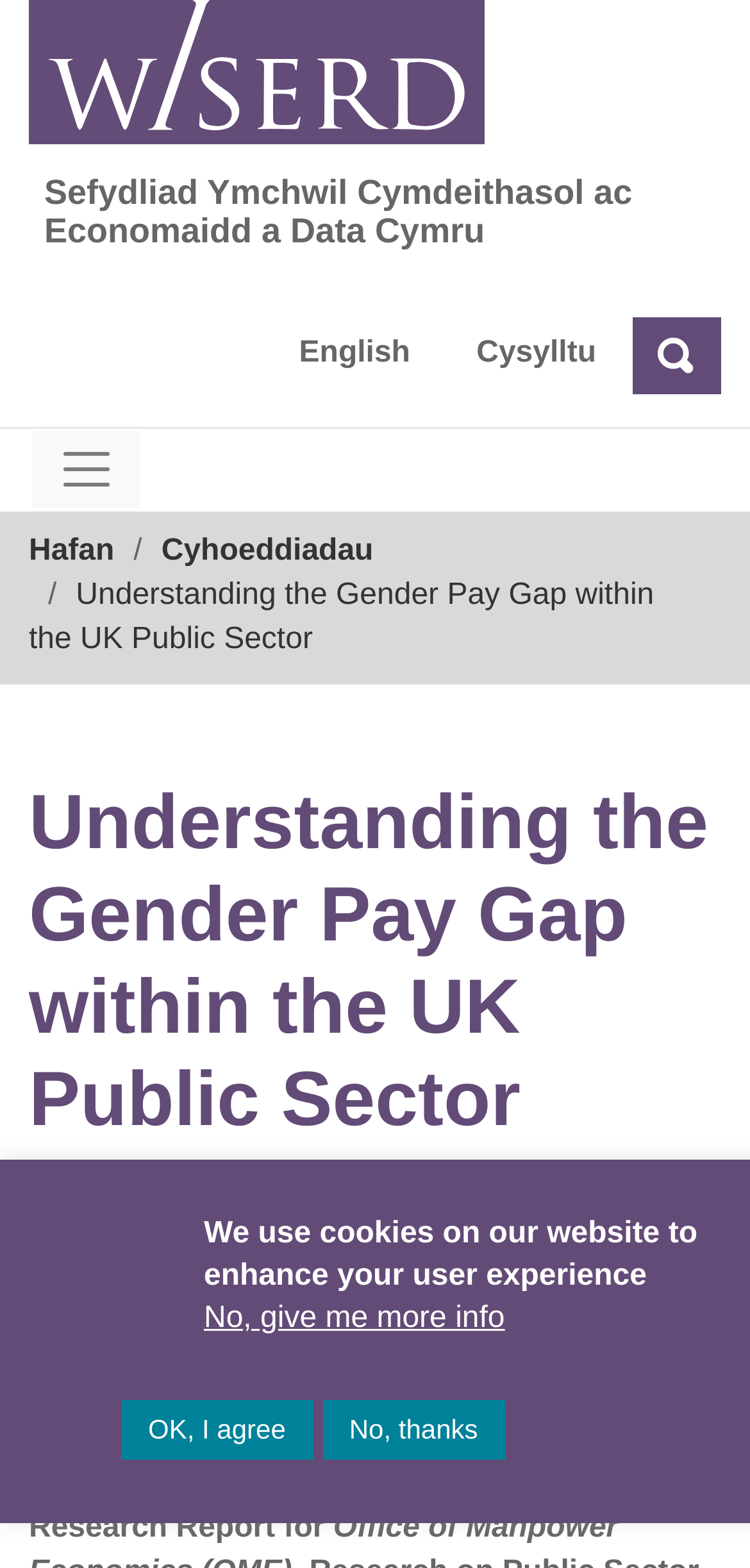What is the language of the webpage?
Please respond to the question thoroughly and include all relevant details.

I found the language of the webpage by looking at the link 'English' which suggests that the webpage is in English, and also the text on the webpage is in English.